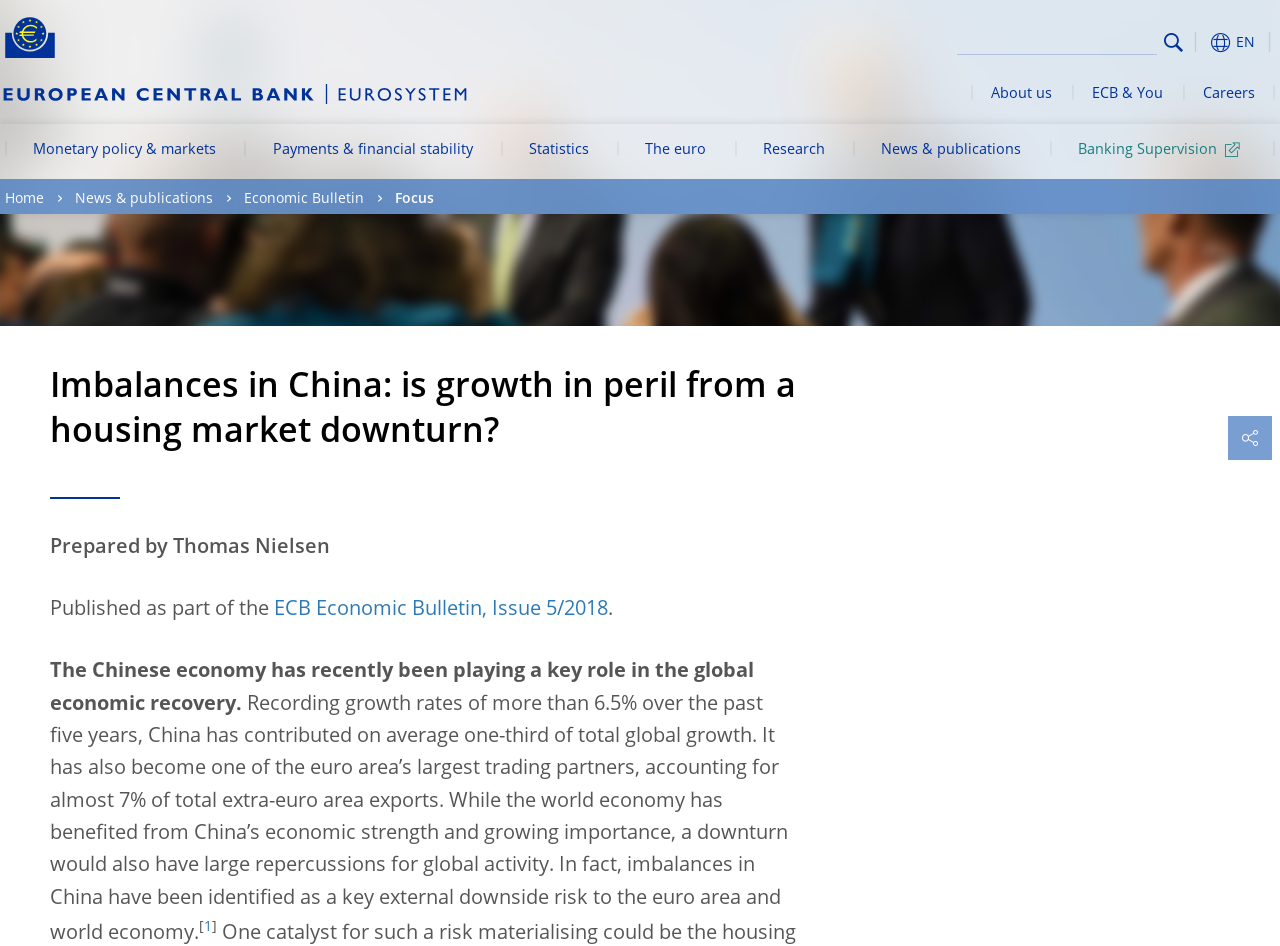How many main navigation links are there?
Can you give a detailed and elaborate answer to the question?

The main navigation links can be found in the navigation section with the description 'Main navigation'. There are 9 links, namely 'Monetary policy & markets', 'Payments & financial stability', 'Statistics', 'The euro', 'Research', 'News & publications', 'Banking Supervision', 'About us', and 'ECB & You'.